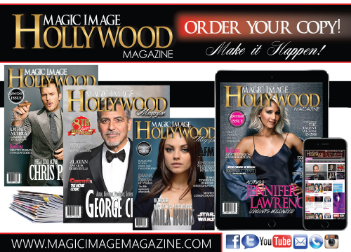Provide an in-depth description of the image.

The image showcases an advertisement for "Magic Image Hollywood Magazine," featuring an array of magazine covers with prominent Hollywood figures. The layout includes three physical magazine issues, and digital representations of the magazine displayed on a tablet and a smartphone. The covers feature notable celebrities, emphasizing Hollywood glamour. Above the magazine images, there’s a bold call to action that reads, "ORDER YOUR COPY!" and a motivational tagline, "Make it Happen!" The color scheme combines rich reds and golds, enhancing the luxurious and eye-catching nature of the advertisement. Prominent links to social media and the magazine's website are also visible, inviting viewers to engage further.